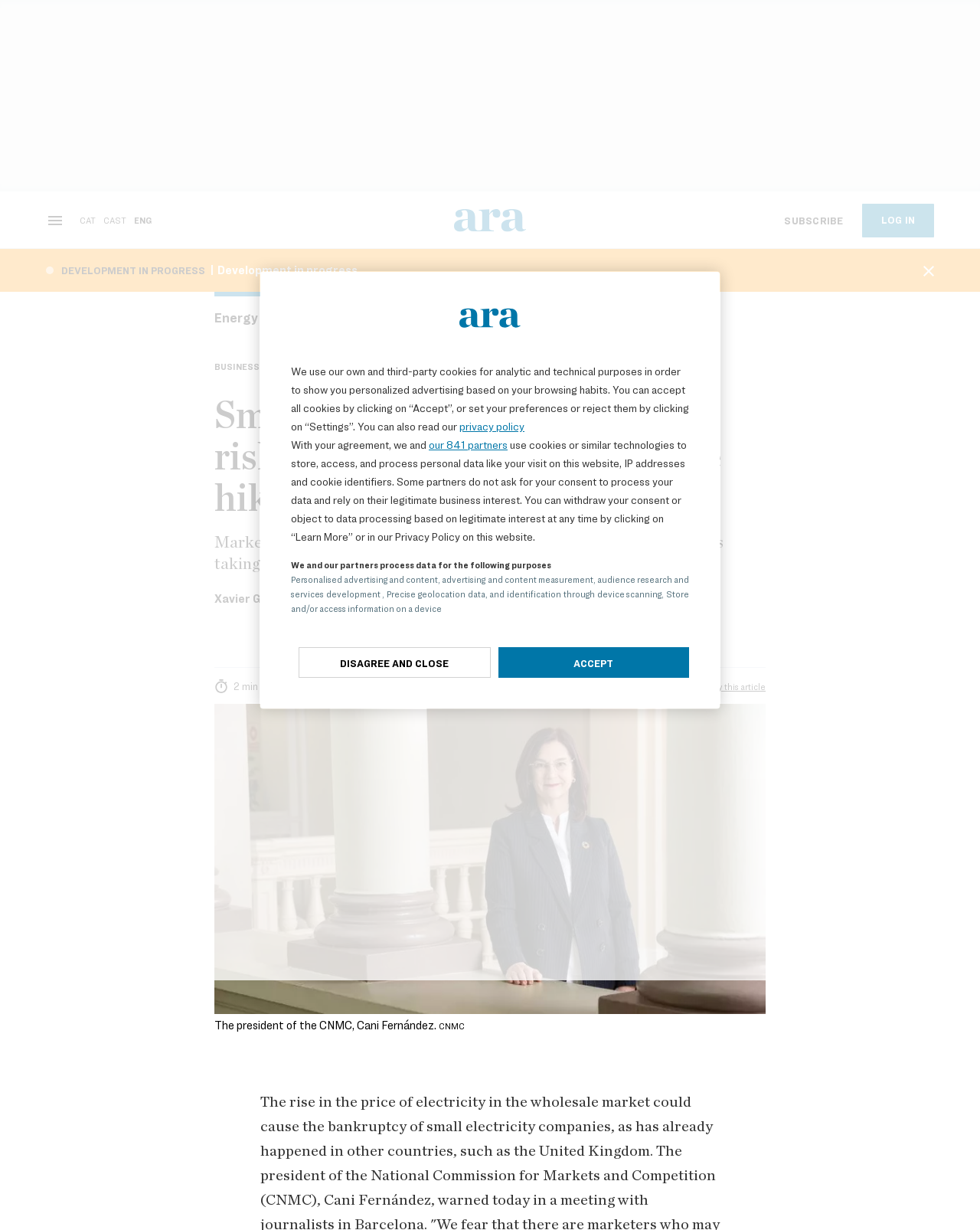Please find the bounding box coordinates of the element that needs to be clicked to perform the following instruction: "Read the article in Catalan". The bounding box coordinates should be four float numbers between 0 and 1, represented as [left, top, right, bottom].

[0.334, 0.292, 0.404, 0.303]